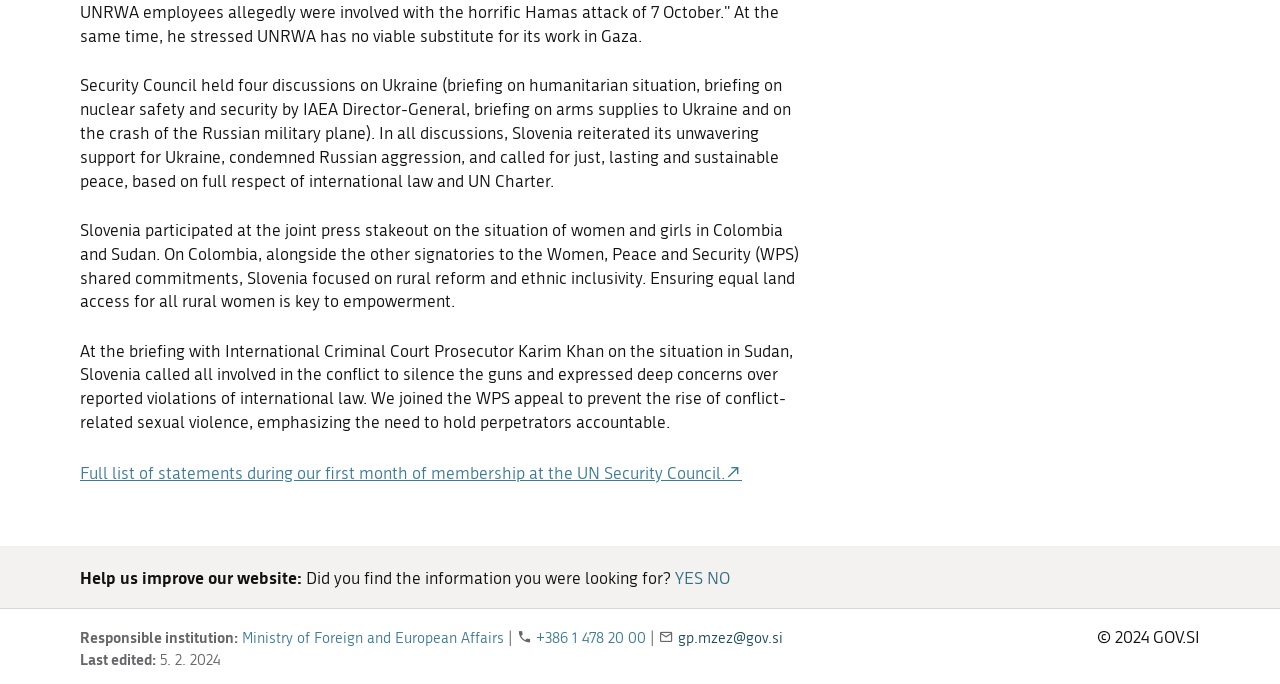Give the bounding box coordinates for the element described by: "+386 1 478 20 00".

[0.419, 0.92, 0.505, 0.946]